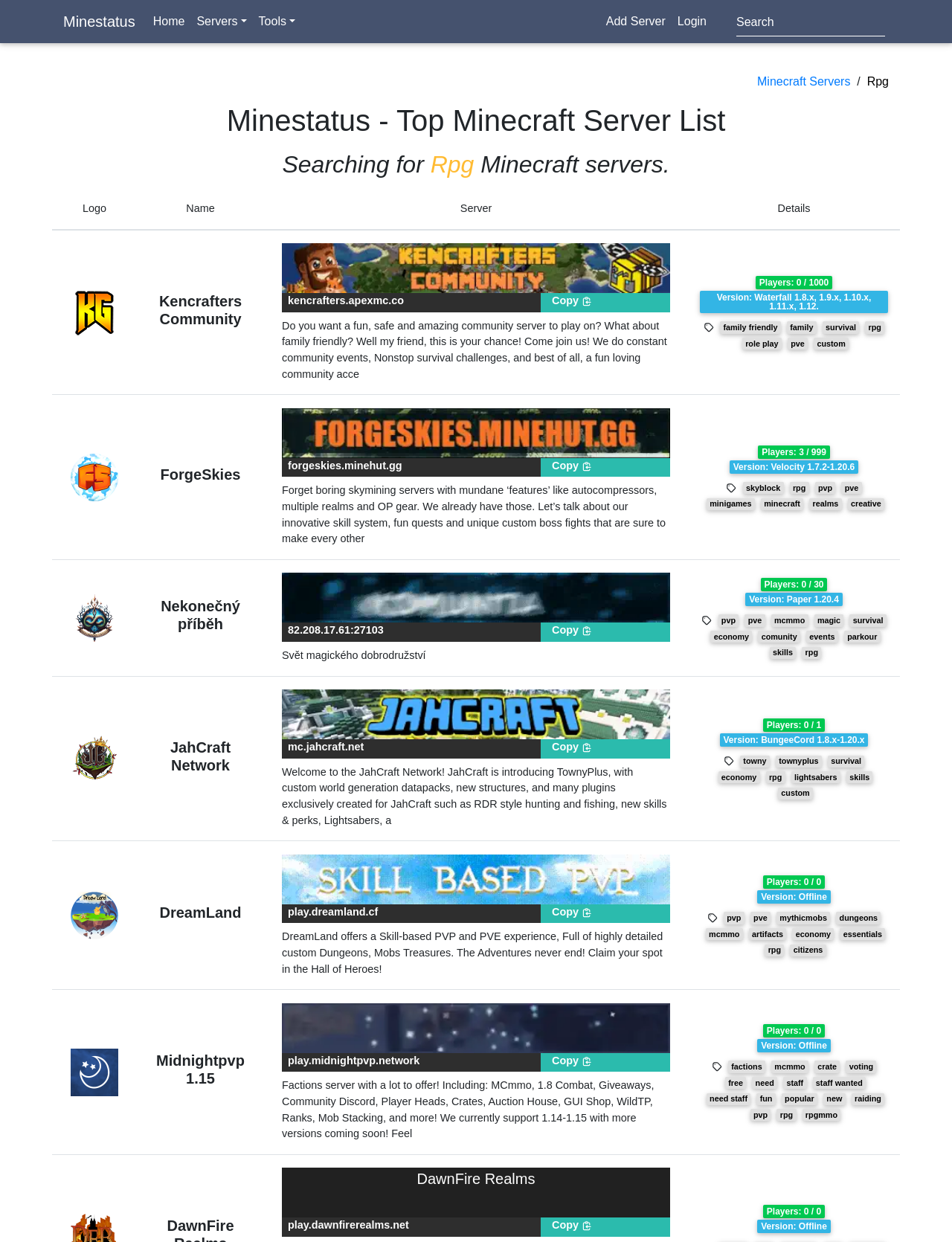Respond with a single word or phrase to the following question: What is the purpose of the search box?

To search for Minecraft servers